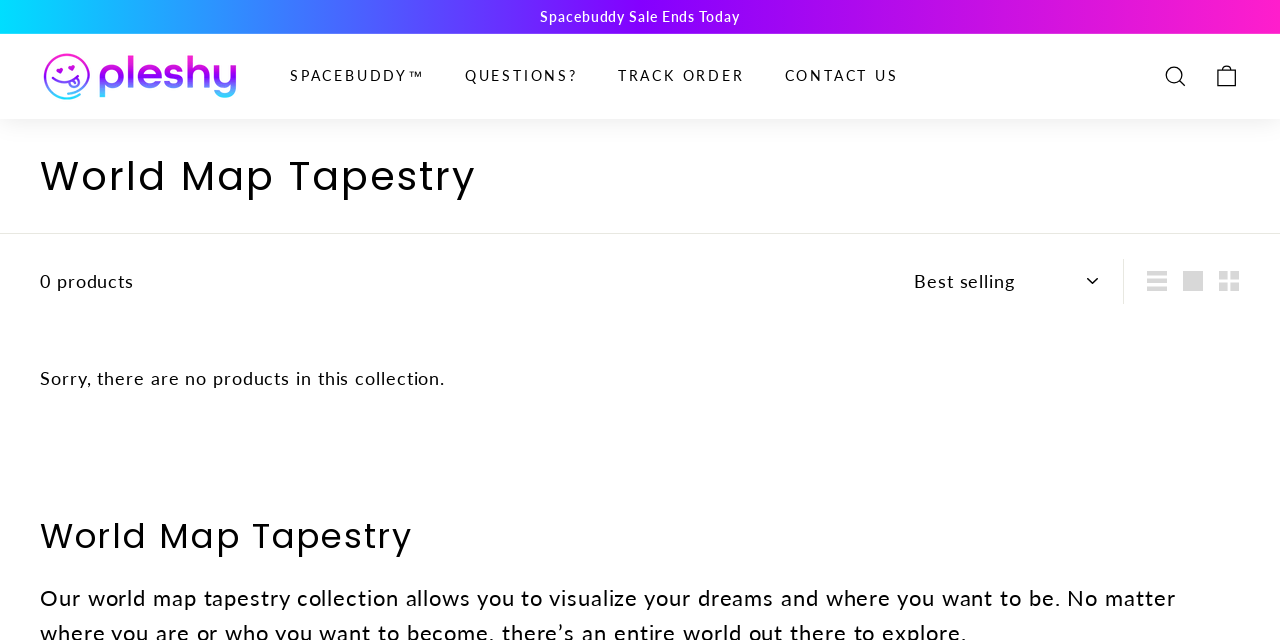What is the current state of the slideshow?
Refer to the image and answer the question using a single word or phrase.

Paused